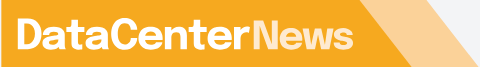What region does the publication cater to?
Please answer using one word or phrase, based on the screenshot.

Asia Pacific